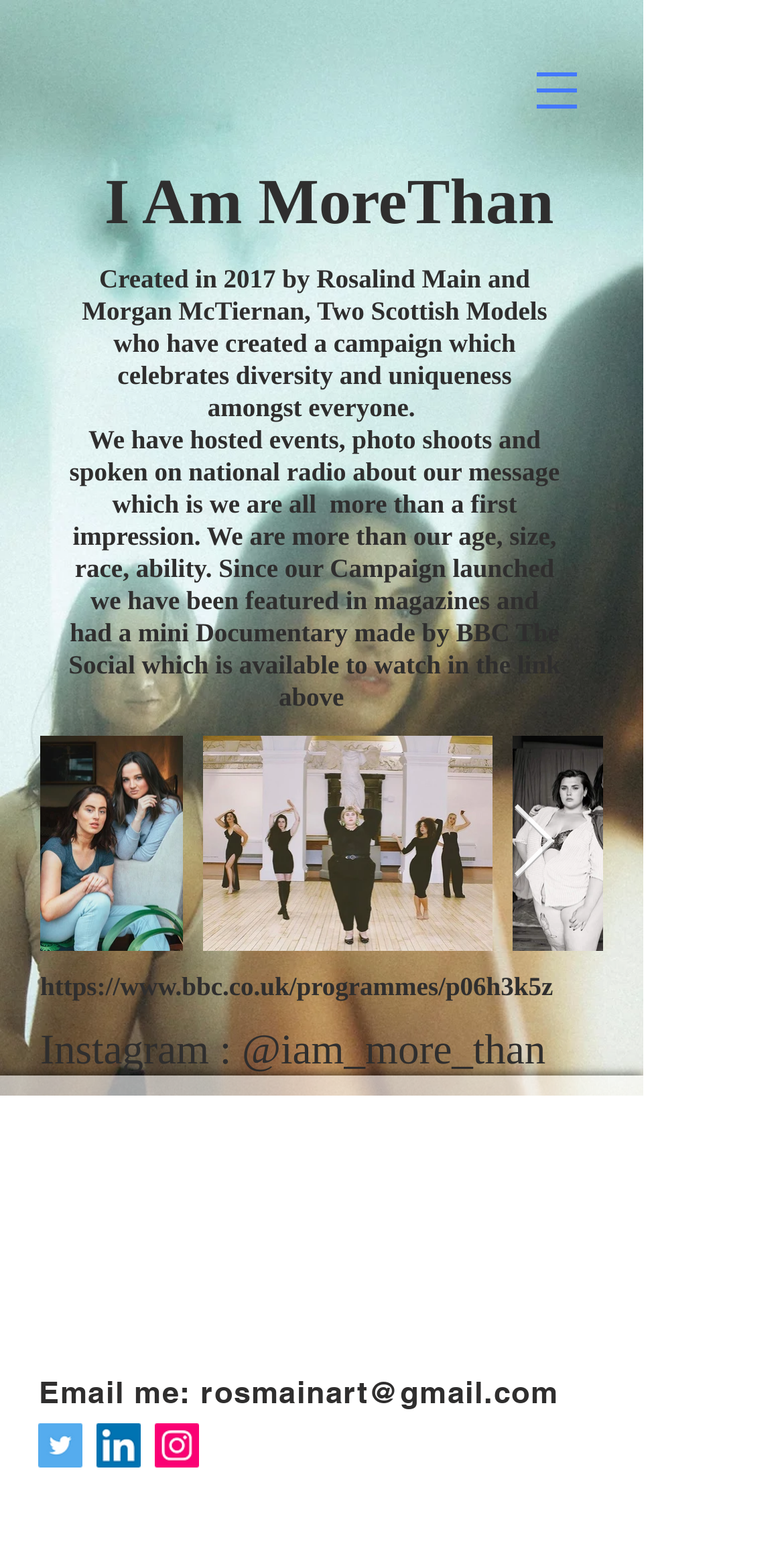Based on what you see in the screenshot, provide a thorough answer to this question: How many social media icons are present in the Social Bar?

By examining the list element with the role 'Social Bar', we can see that it contains three generic elements with the roles 'Twitter Social Icon', 'LinkedIn Social Icon', and 'Instagram Social Icon', each with an image element inside. Therefore, there are three social media icons present in the Social Bar.